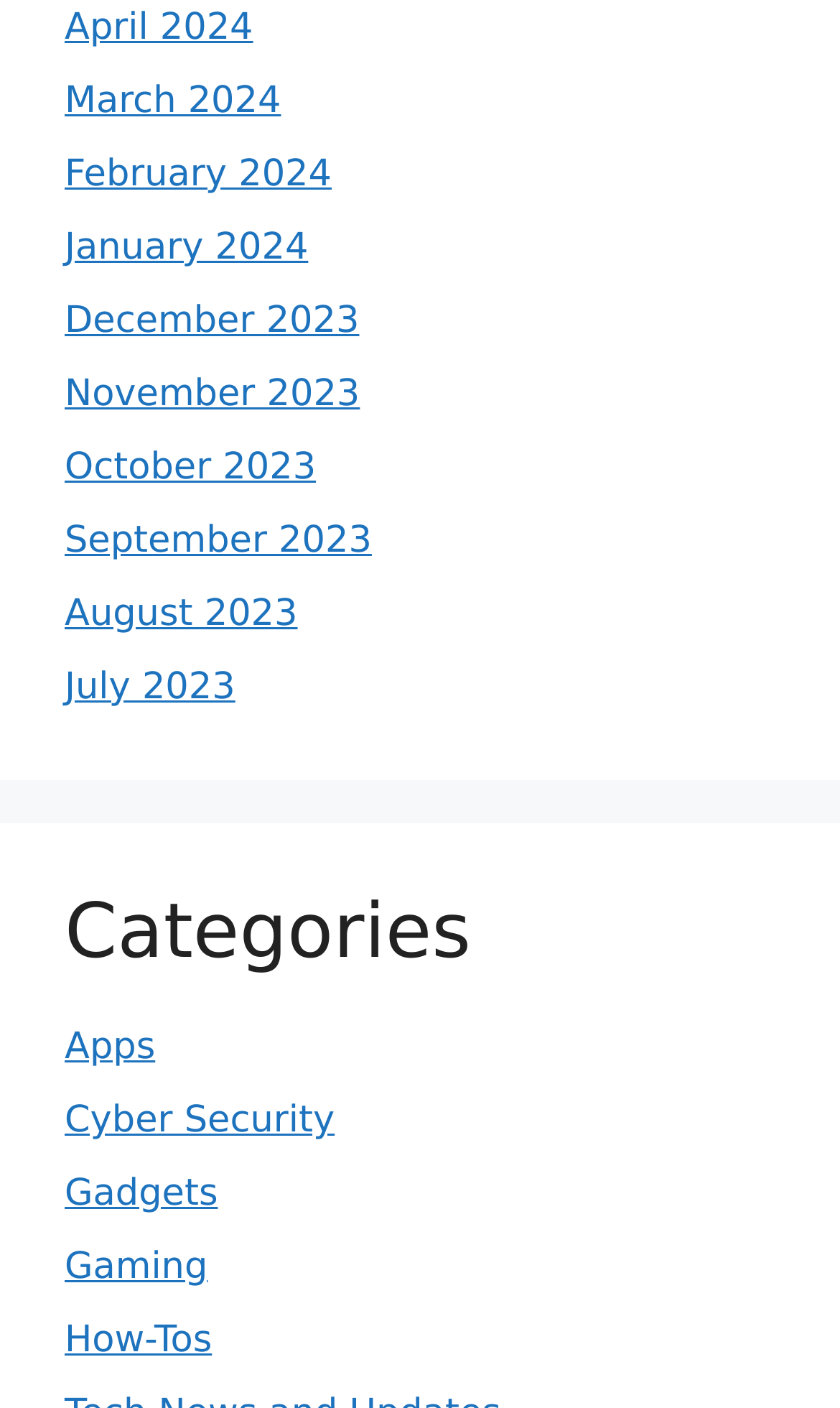What is the position of the 'Gaming' category relative to the 'Cyber Security' category?
Provide a one-word or short-phrase answer based on the image.

Below